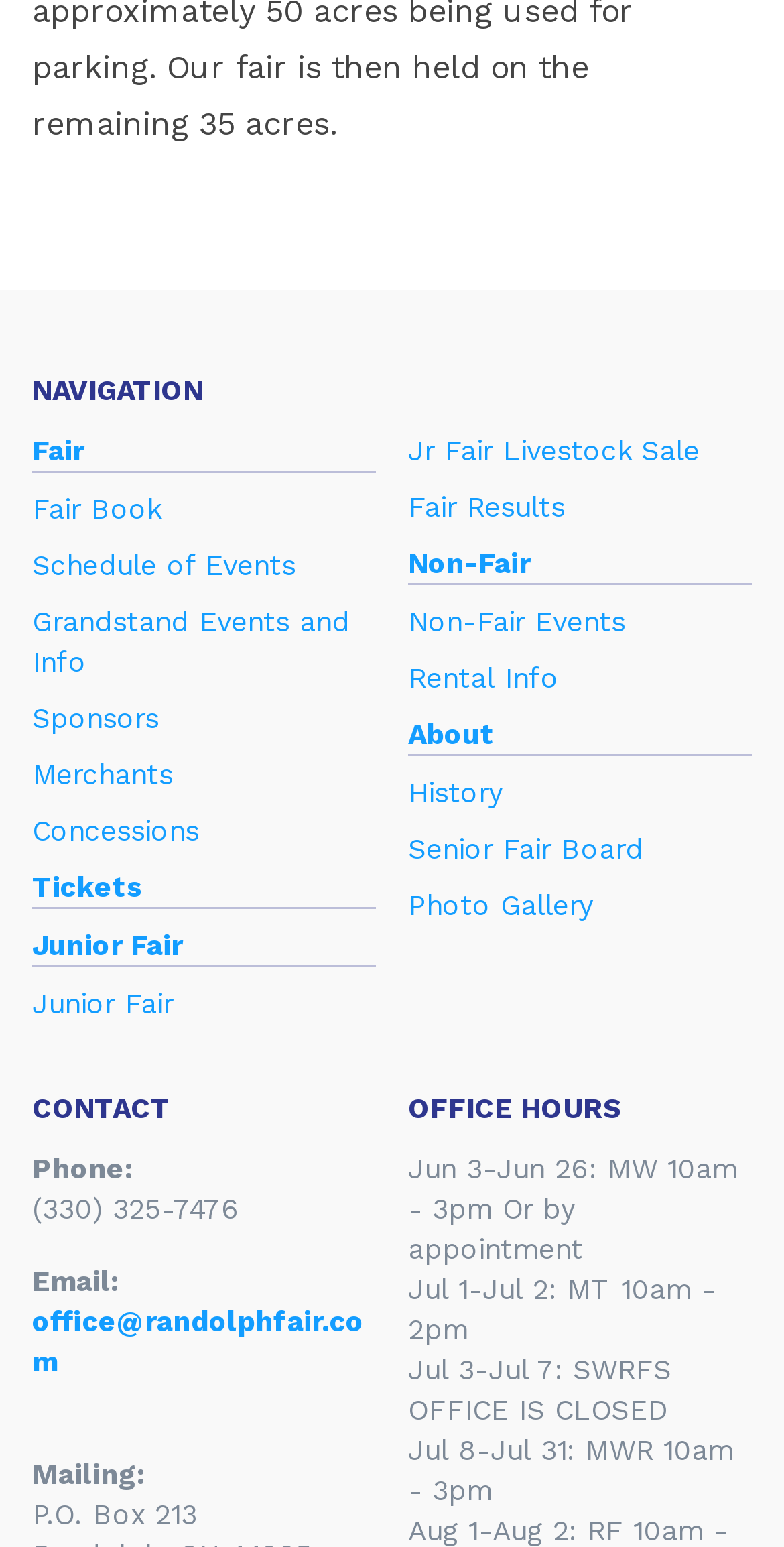Answer the following in one word or a short phrase: 
What is the name of the event?

Fair